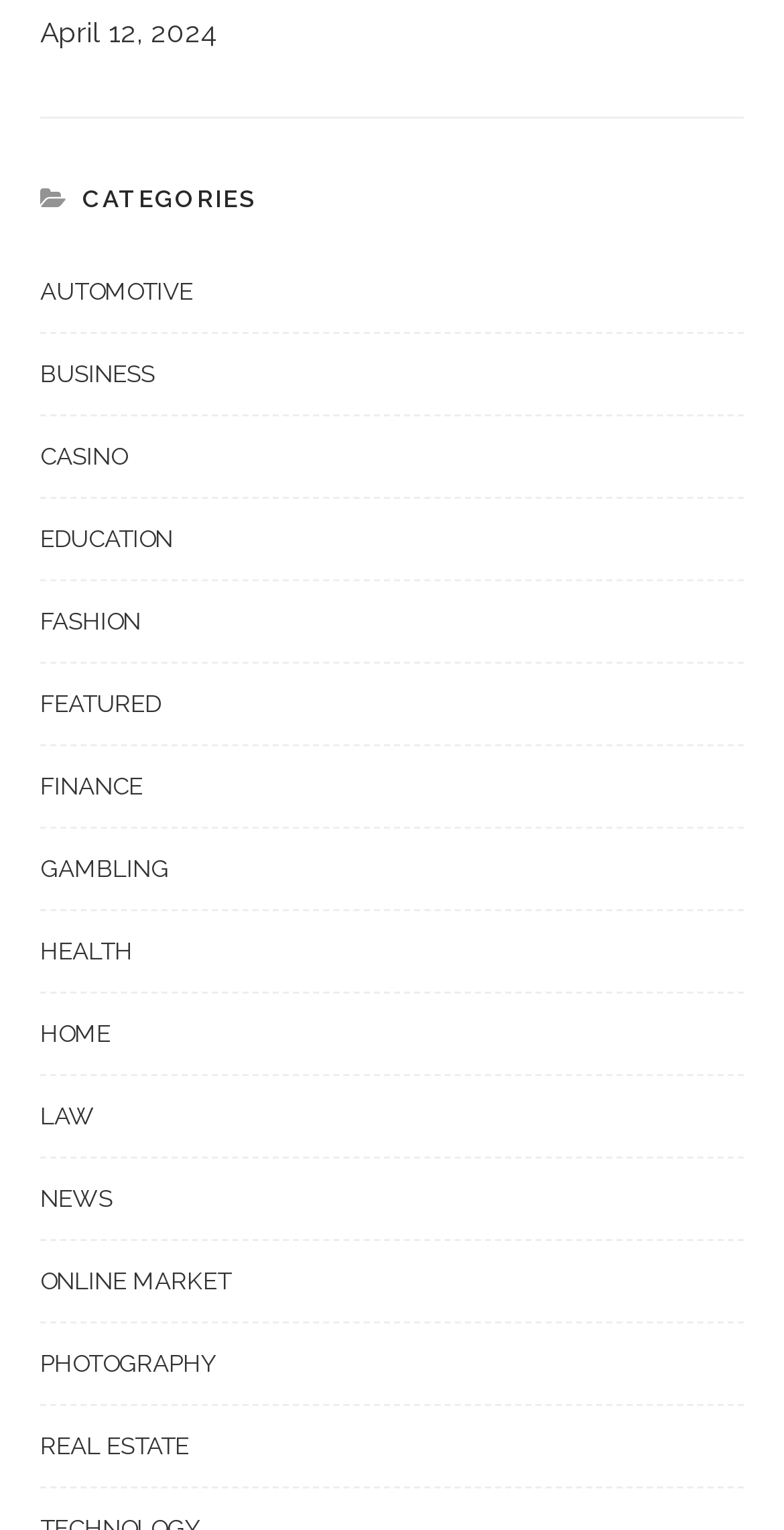Please identify the bounding box coordinates of the element I should click to complete this instruction: 'go to EDUCATION'. The coordinates should be given as four float numbers between 0 and 1, like this: [left, top, right, bottom].

[0.051, 0.339, 0.949, 0.38]